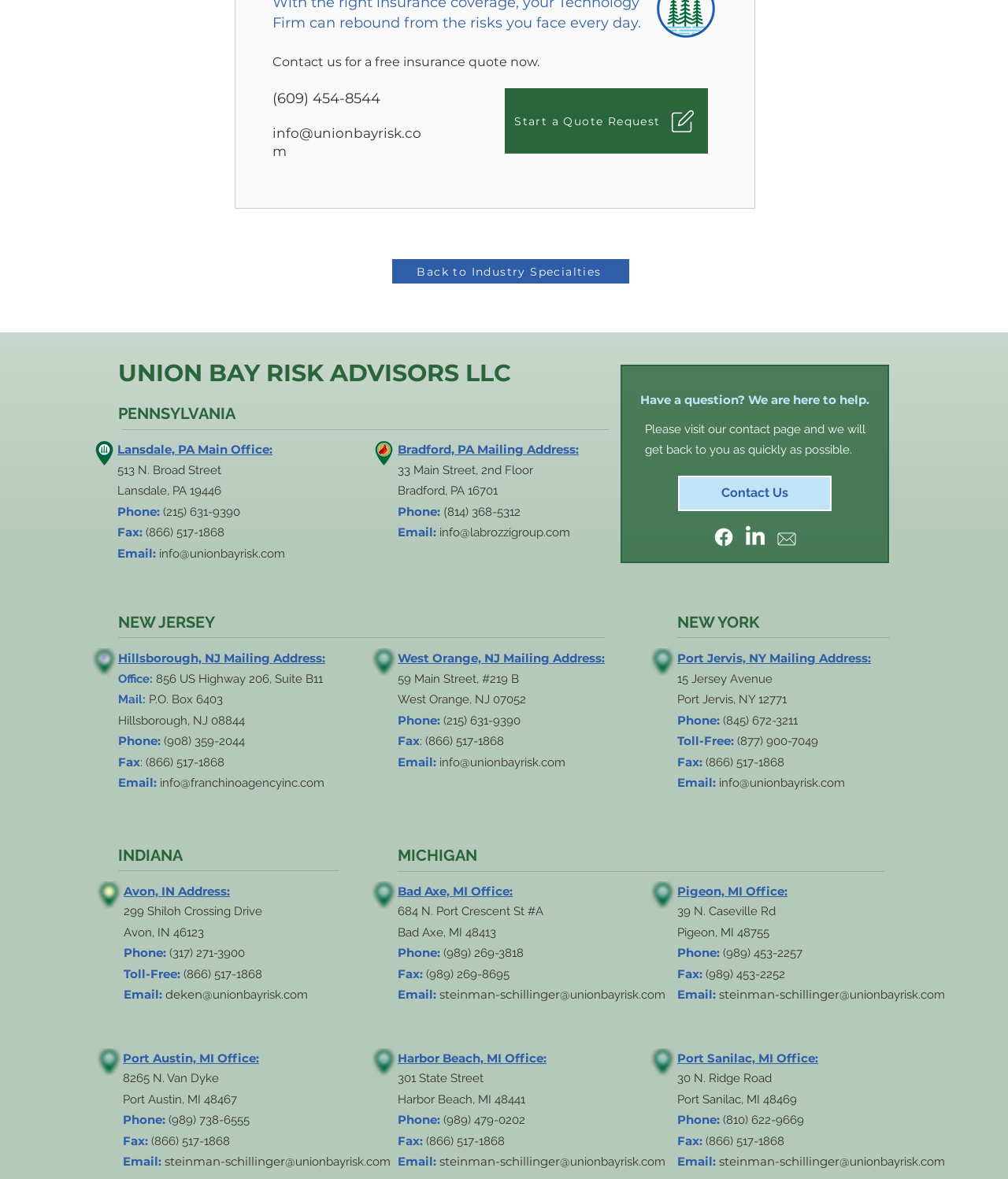Give a short answer to this question using one word or a phrase:
What is the company name?

UNION BAY RISK ADVISORS LLC